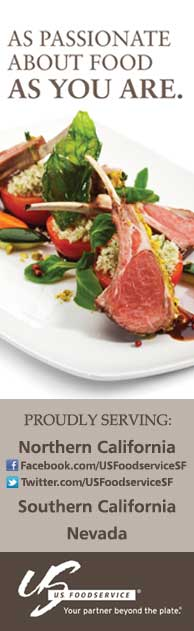Using details from the image, please answer the following question comprehensively:
What is the tone conveyed by the overall design?

The design of the promotional piece conveys sophistication and professionalism, aimed at attracting food enthusiasts and industry partners alike, suggesting a high level of quality and expertise in the culinary arts.